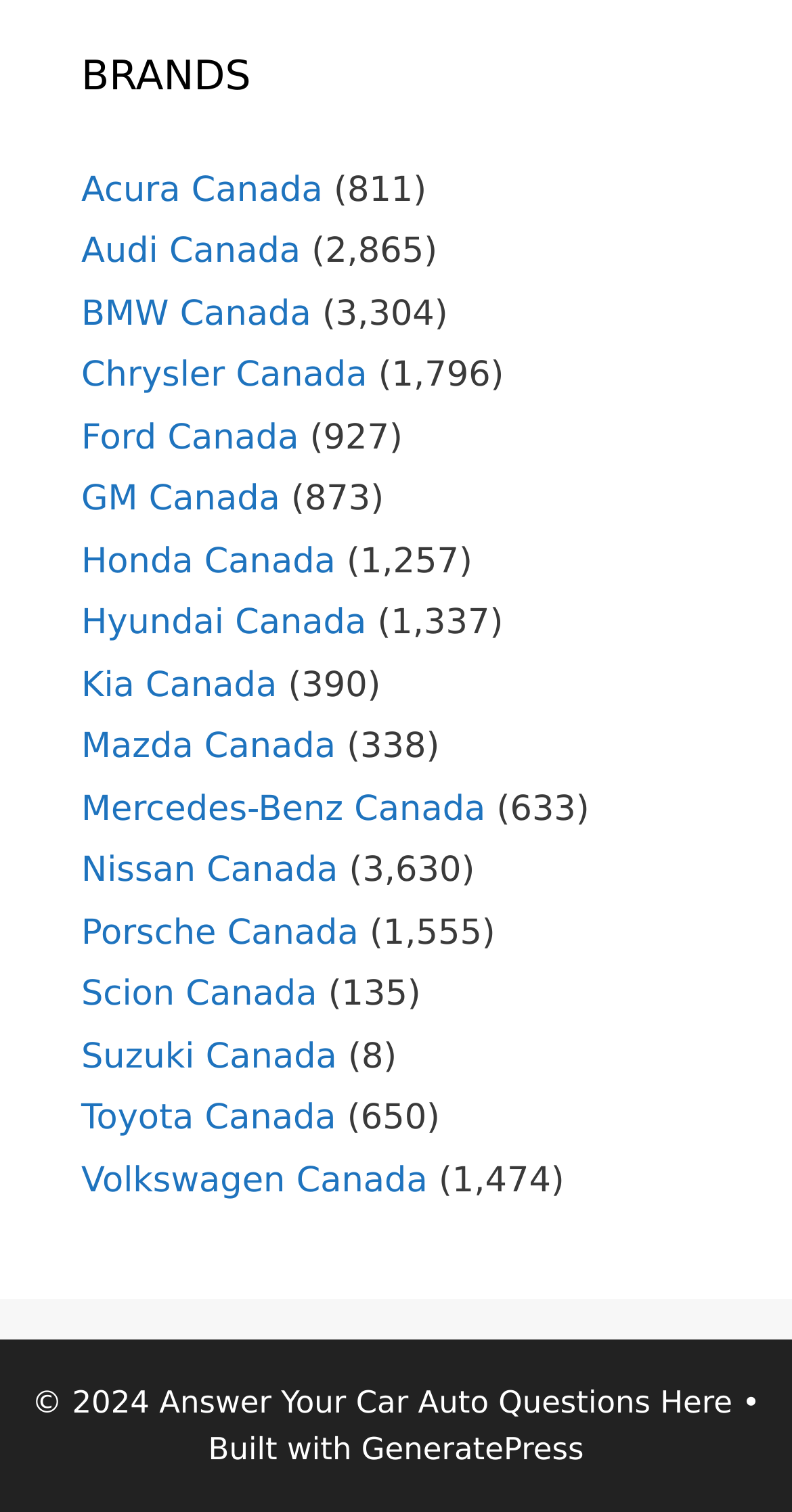Identify the bounding box coordinates of the specific part of the webpage to click to complete this instruction: "Click on Toyota Canada".

[0.103, 0.726, 0.424, 0.753]